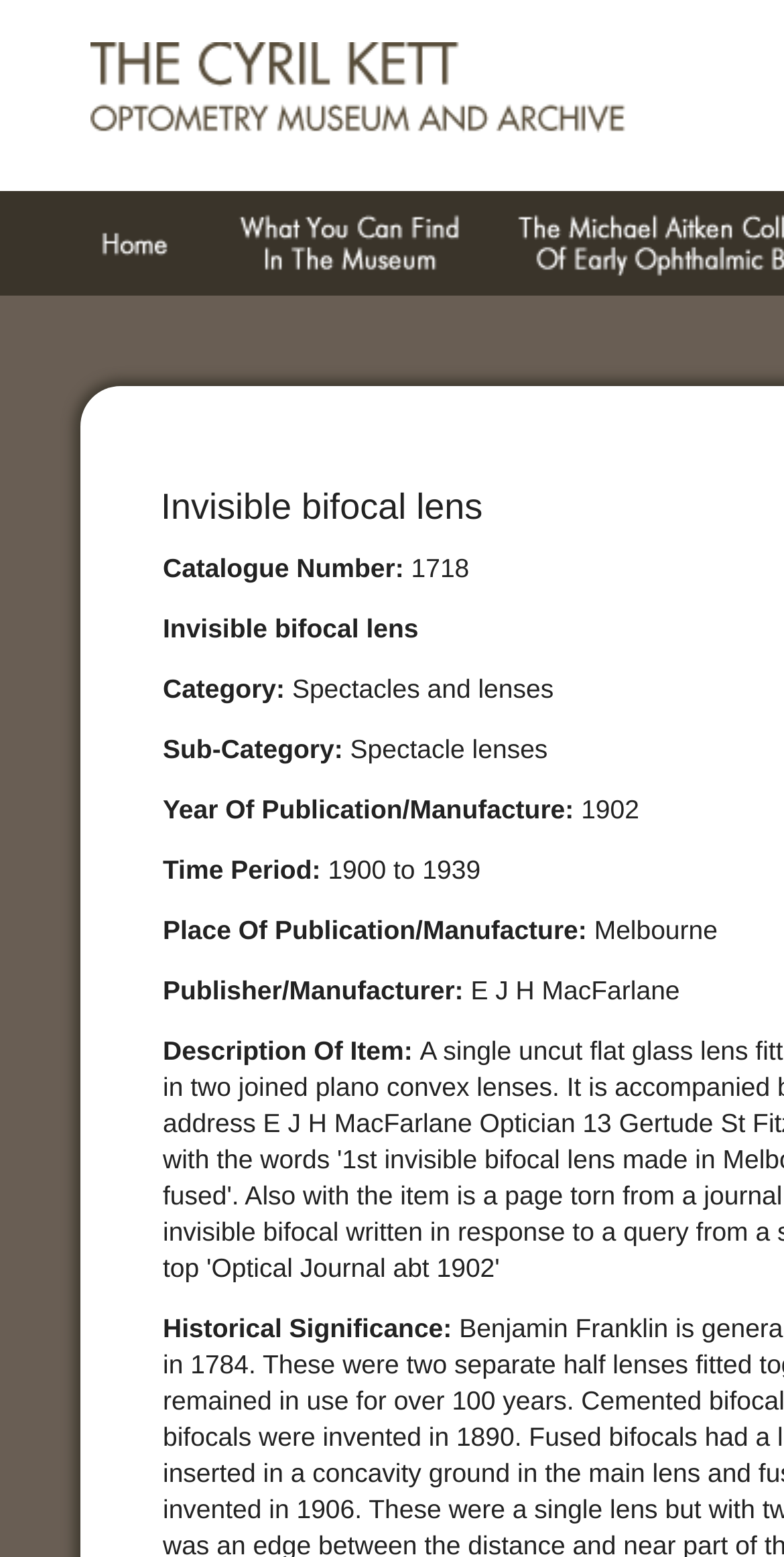Provide the bounding box coordinates of the HTML element described as: "Home". The bounding box coordinates should be four float numbers between 0 and 1, i.e., [left, top, right, bottom].

[0.085, 0.13, 0.254, 0.183]